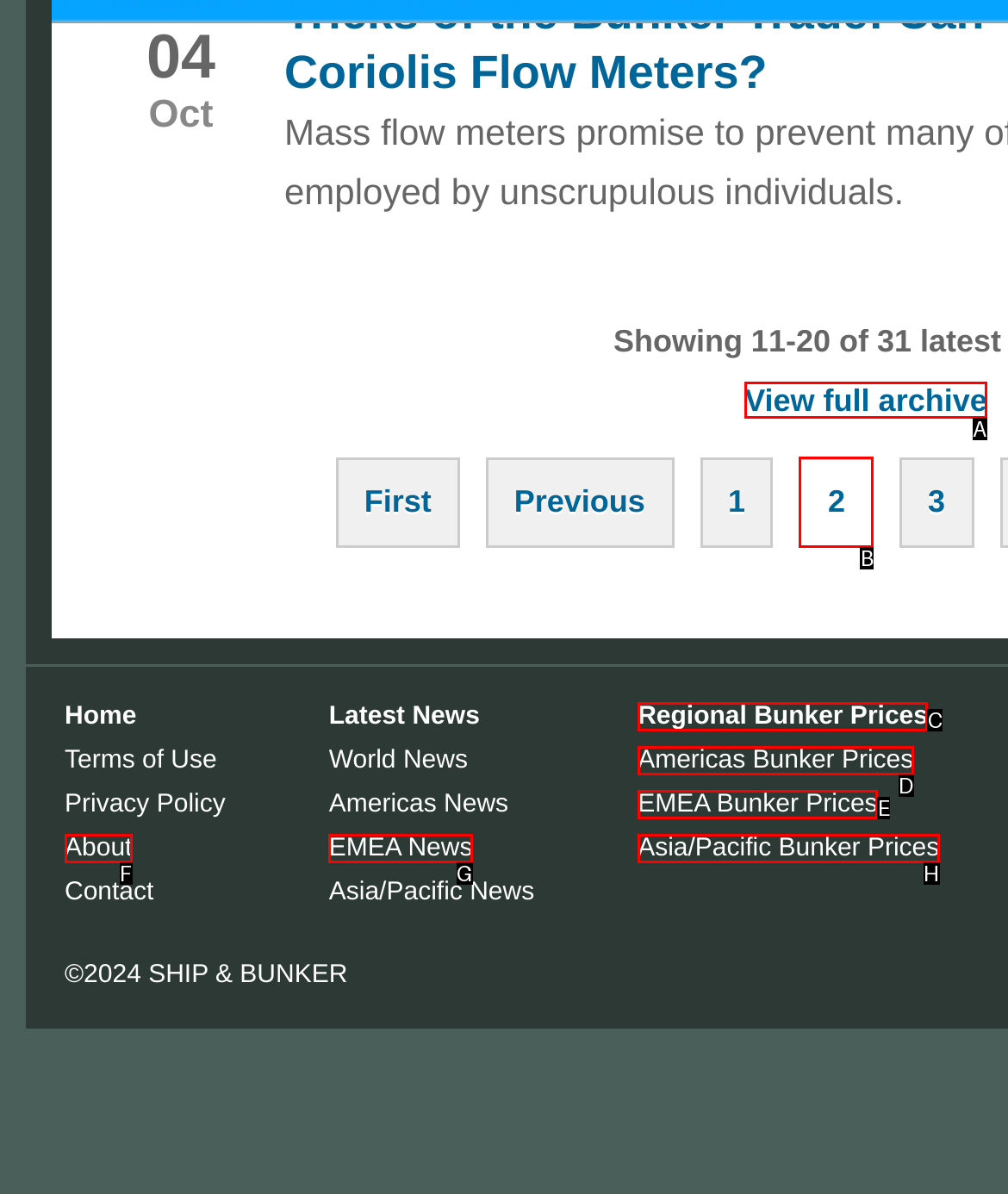Please identify the correct UI element to click for the task: View full archive Respond with the letter of the appropriate option.

A